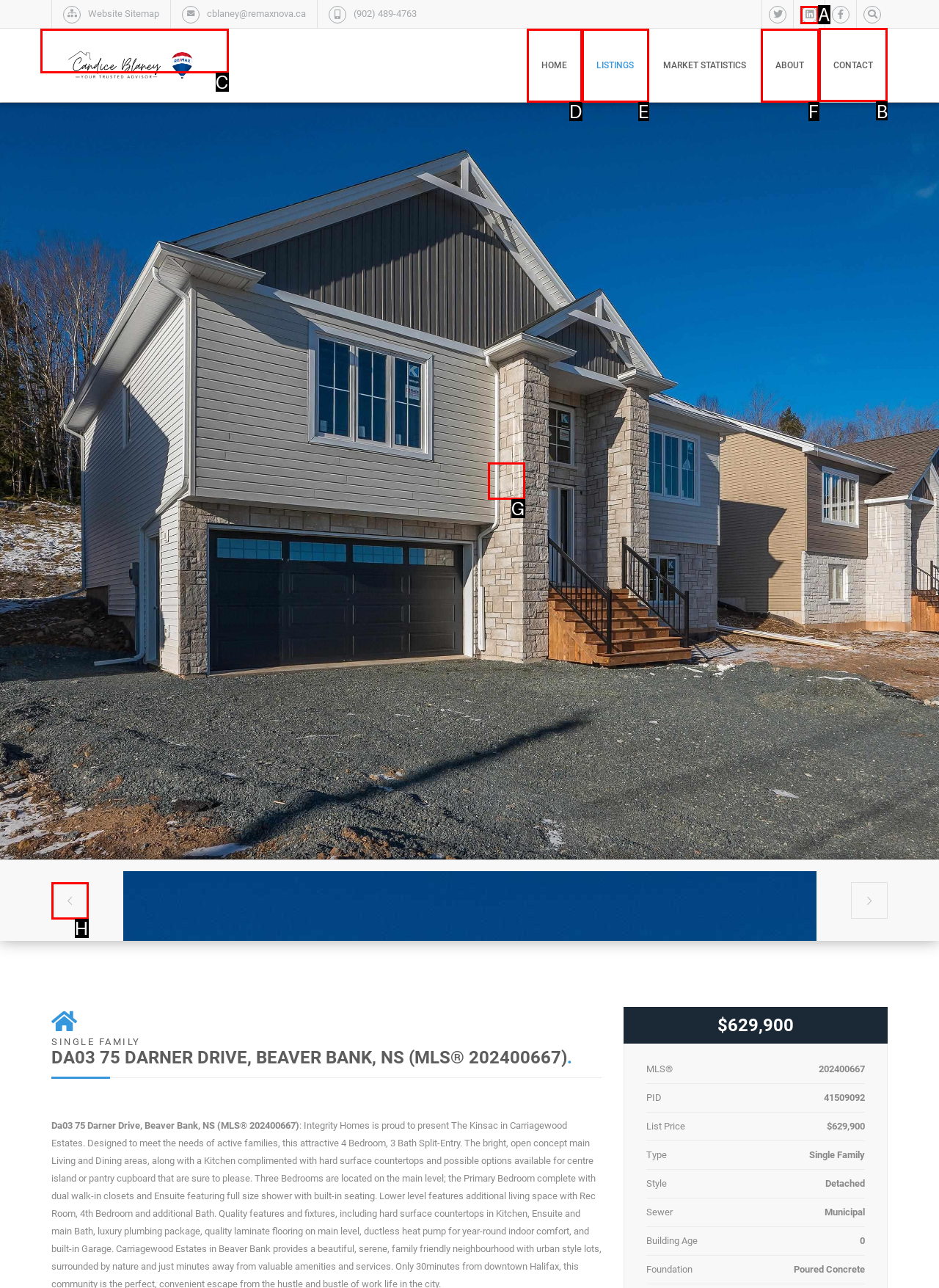Which option should be clicked to execute the following task: View the CONTACT page? Respond with the letter of the selected option.

B